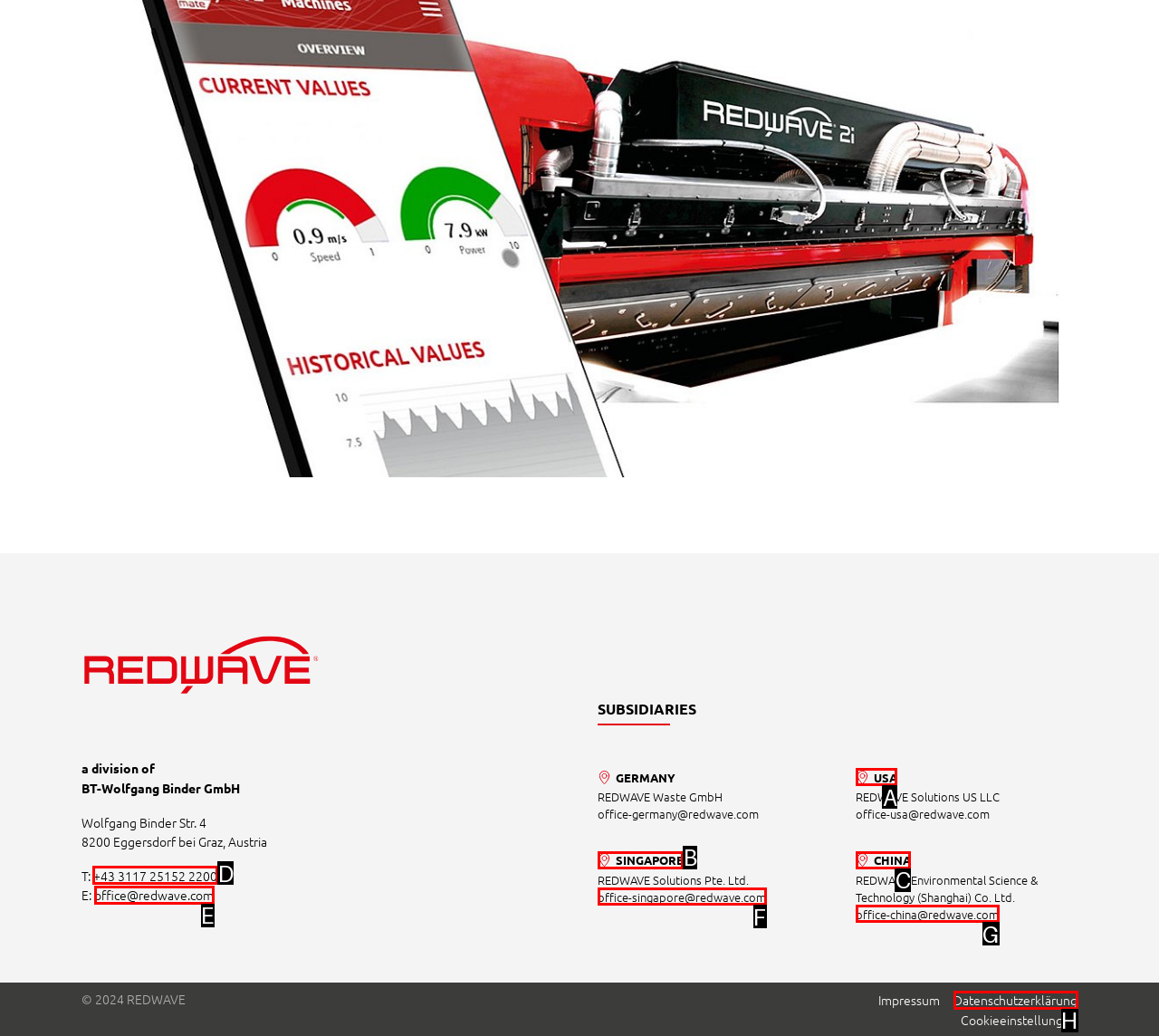Identify which lettered option to click to carry out the task: Call the office in Austria. Provide the letter as your answer.

D